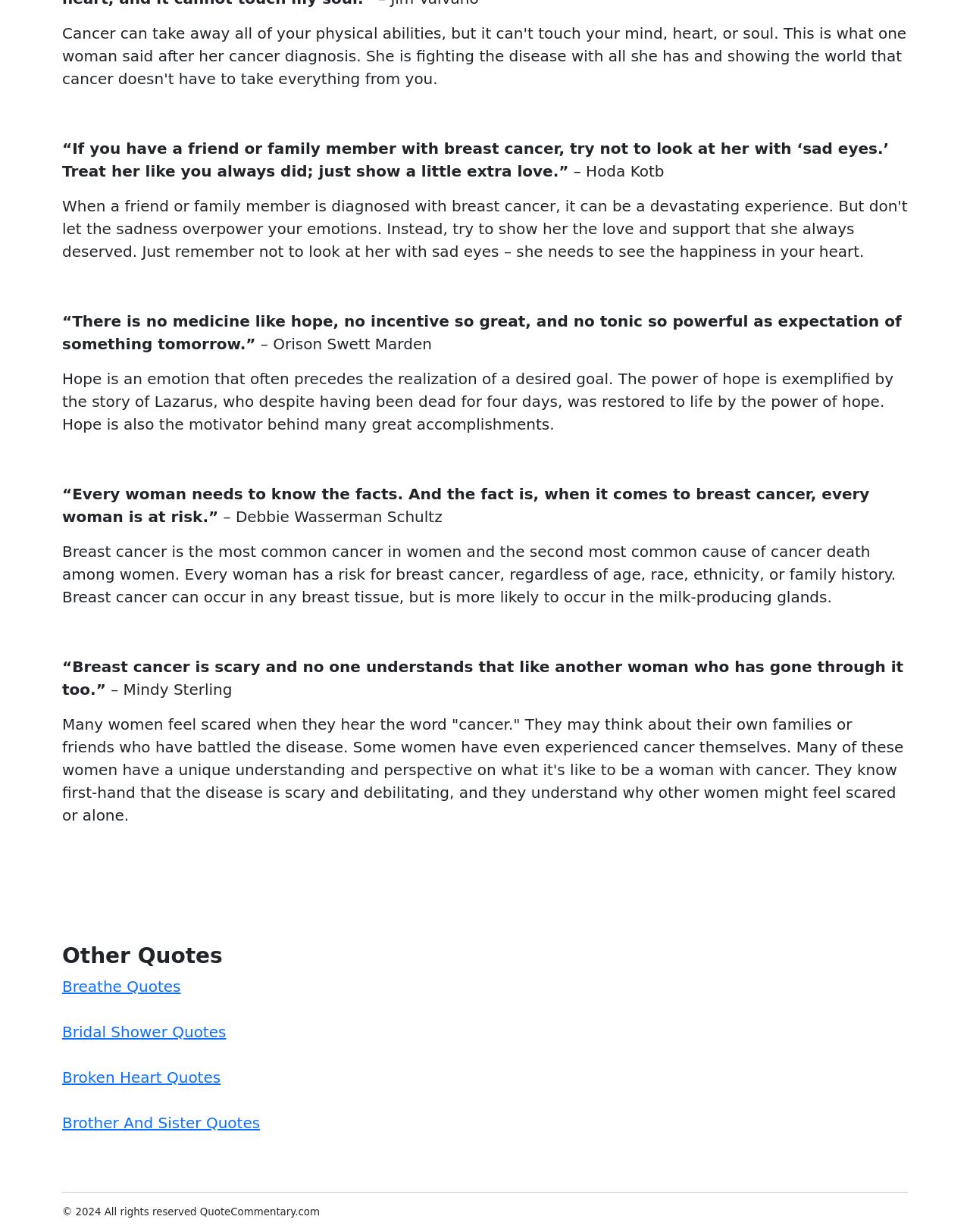Find the bounding box of the UI element described as follows: "Brother And Sister Quotes".

[0.064, 0.904, 0.268, 0.919]